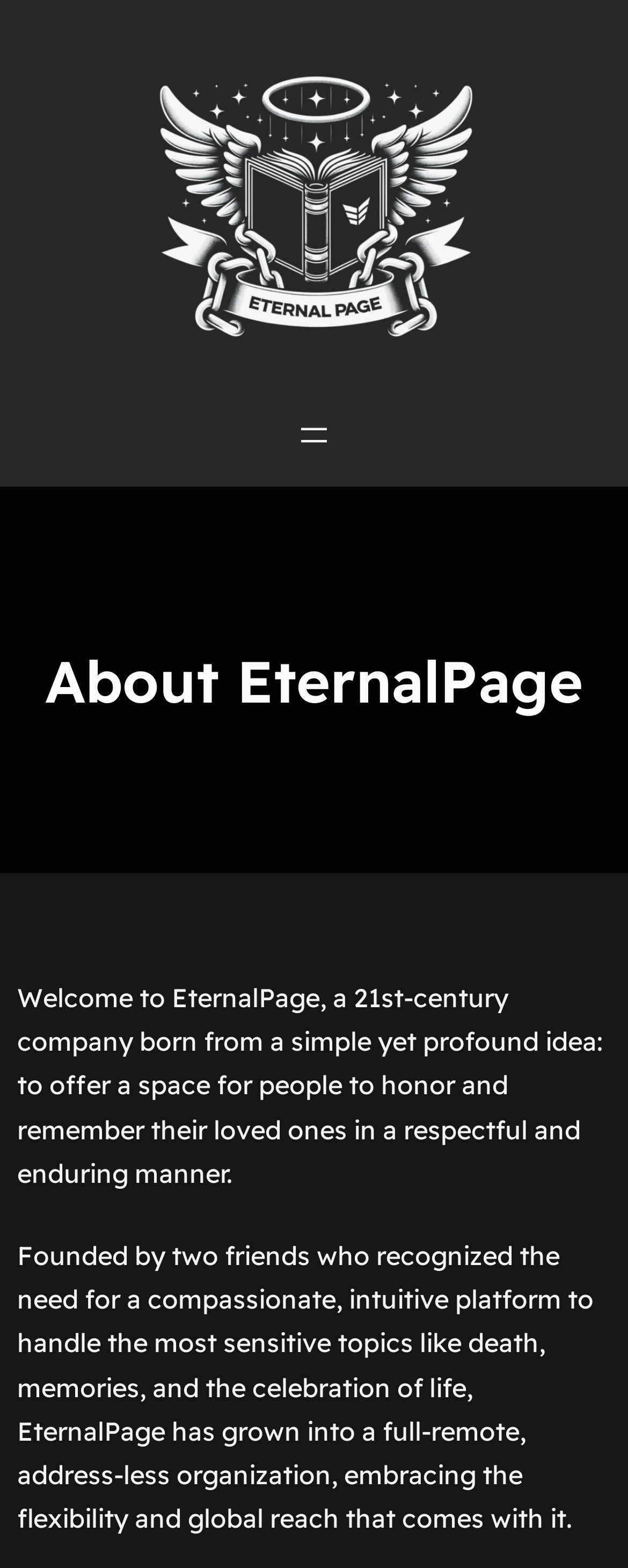What is the purpose of EternalPage?
Analyze the screenshot and provide a detailed answer to the question.

The purpose of EternalPage can be inferred from the introductory text, which states that the company was born from an idea to offer a space for people to honor and remember their loved ones in a respectful and enduring manner.